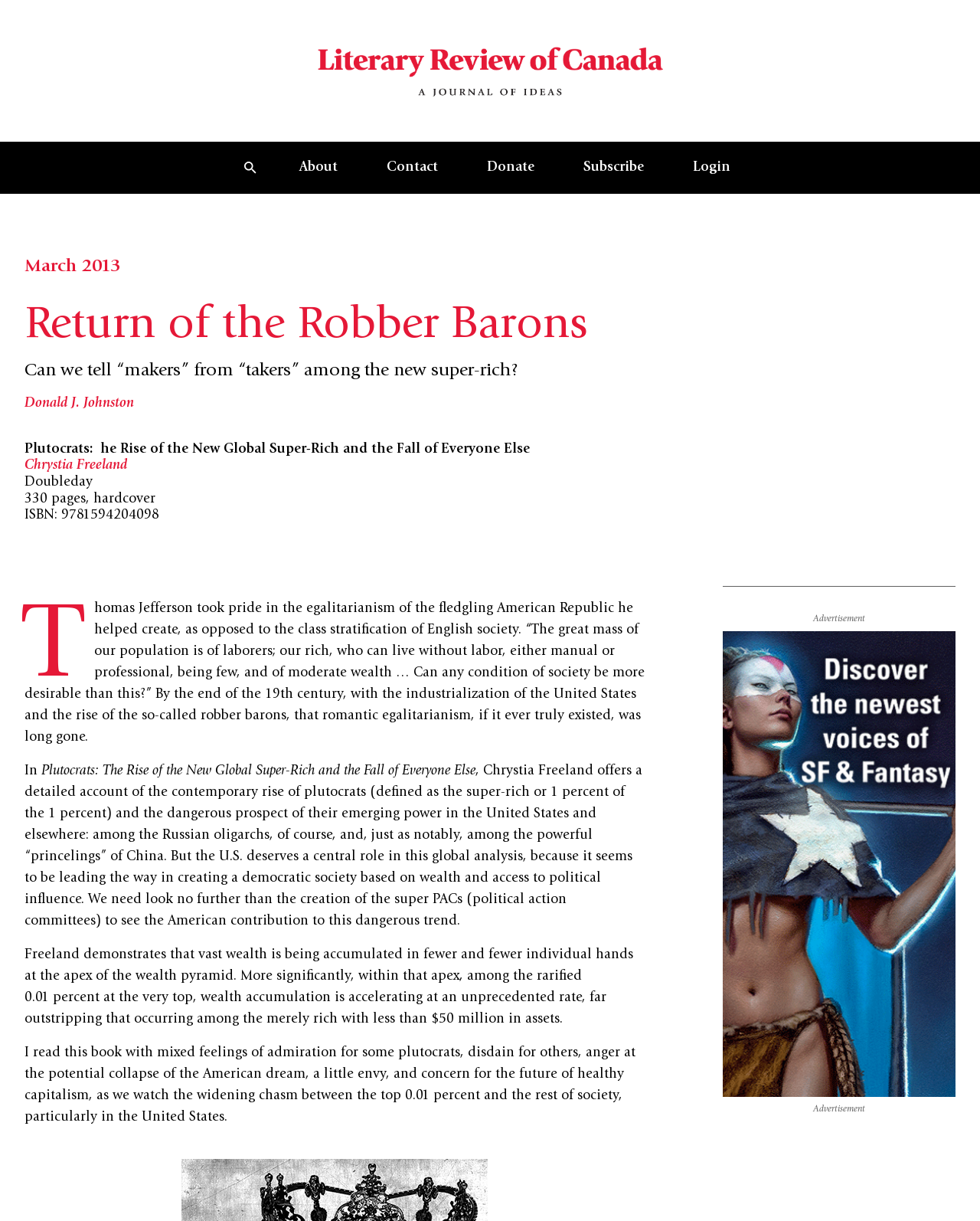Give a detailed account of the webpage, highlighting key information.

The webpage is an article from the Literary Review of Canada, titled "Return of the Robber Barons". At the top, there is a logo of the Literary Review of Canada, accompanied by a navigation menu with links to "About", "Contact", "Donate", "Subscribe", and "Login". 

Below the navigation menu, there is a heading "Return of the Robber Barons" followed by a link to "March 2013". The main content of the article starts with a heading "Can we tell “makers” from “takers” among the new super-rich?" and is written by Donald J. Johnston. The article discusses the book "Plutocrats: The Rise of the New Global Super-Rich and the Fall of Everyone Else" by Chrystia Freeland.

The article begins by quoting Thomas Jefferson, who praised the egalitarianism of the American Republic. It then goes on to discuss how this egalitarianism was lost by the end of the 19th century with the rise of industrialization and the robber barons. The author summarizes the book, which details the rise of plutocrats and their growing power in the United States and elsewhere.

The article is divided into several paragraphs, with the author expressing mixed feelings about the plutocrats, from admiration to disdain, and concern for the future of healthy capitalism. At the bottom of the page, there is an advertisement with a link.

There are a total of 6 links in the navigation menu, 1 logo, 1 image, 1 button, and 14 static text elements, including the article content and the advertisement.